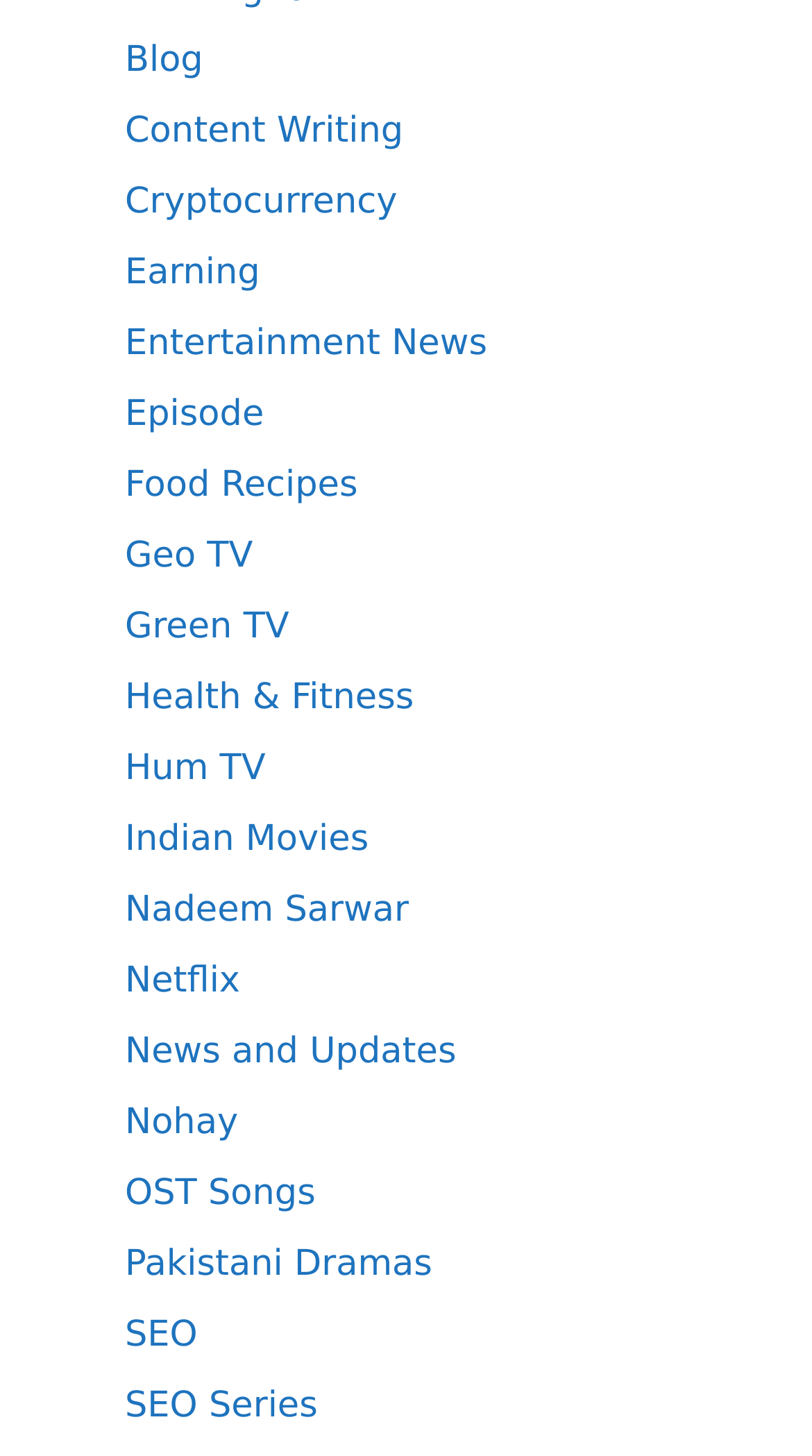Use a single word or phrase to answer the question:
What is the last link on the webpage?

SEO Series